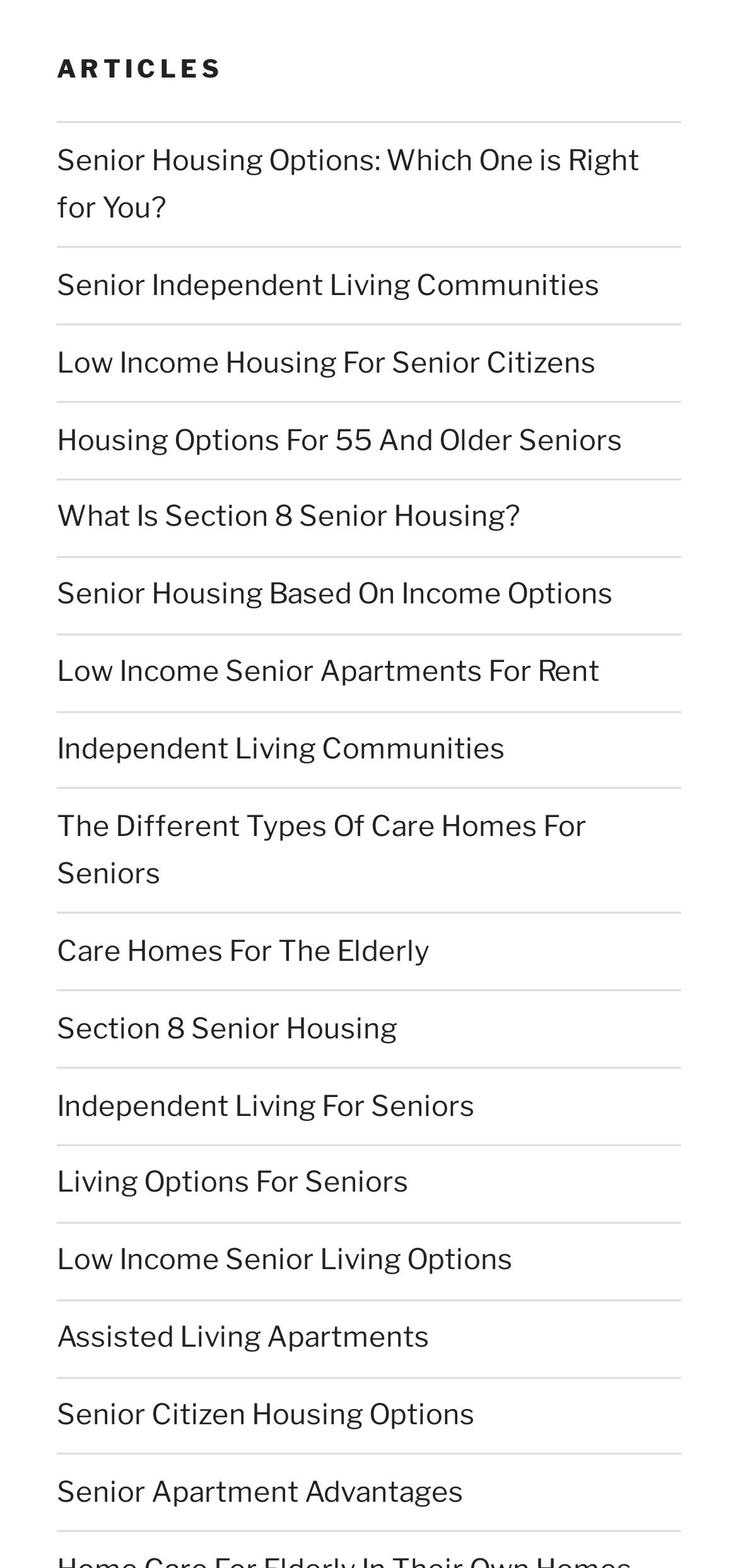Locate the bounding box coordinates of the element that should be clicked to execute the following instruction: "Discover care homes for the elderly".

[0.077, 0.596, 0.582, 0.617]